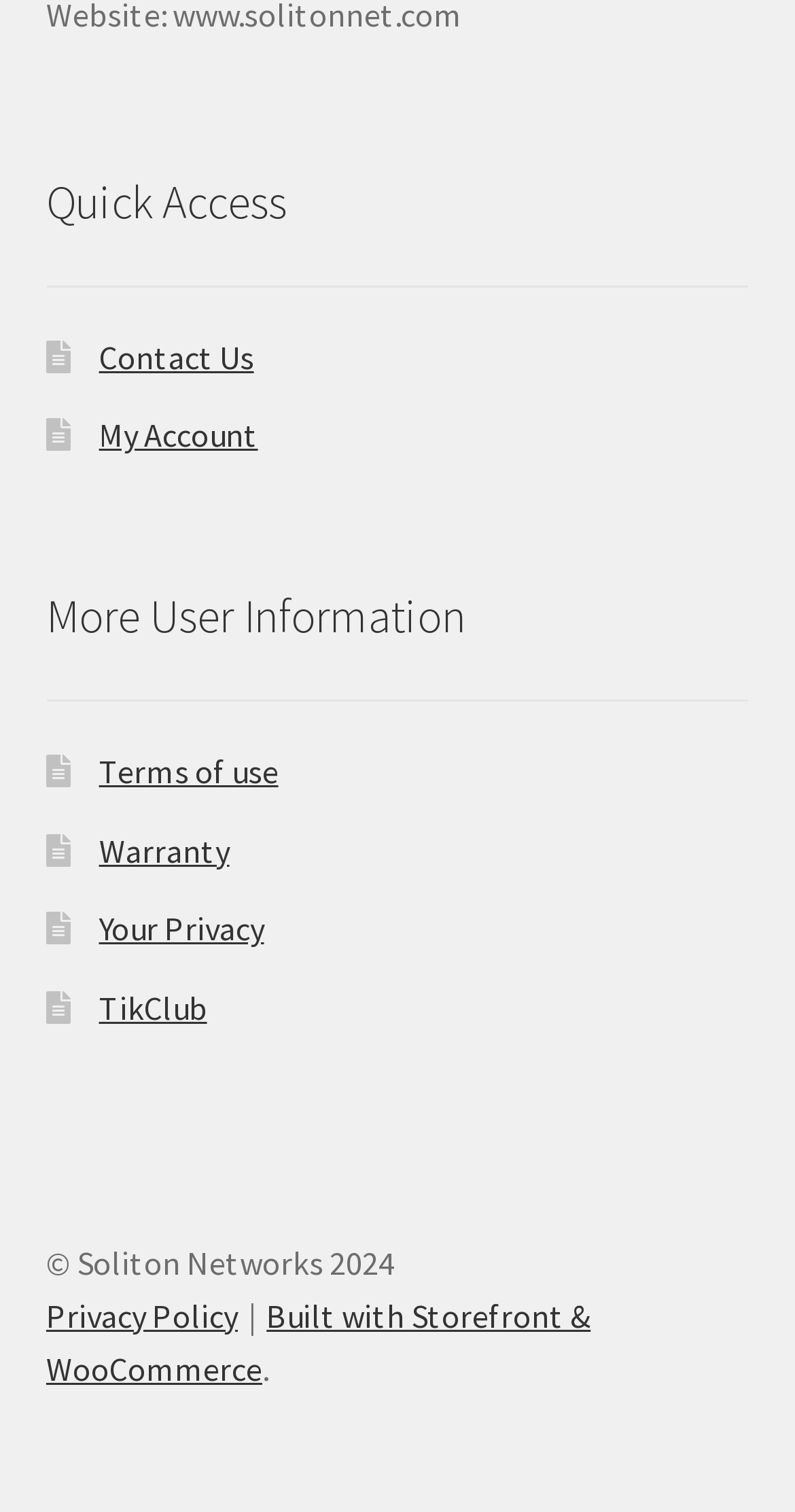Determine the bounding box coordinates in the format (top-left x, top-left y, bottom-right x, bottom-right y). Ensure all values are floating point numbers between 0 and 1. Identify the bounding box of the UI element described by: Terms of use

[0.124, 0.496, 0.35, 0.523]